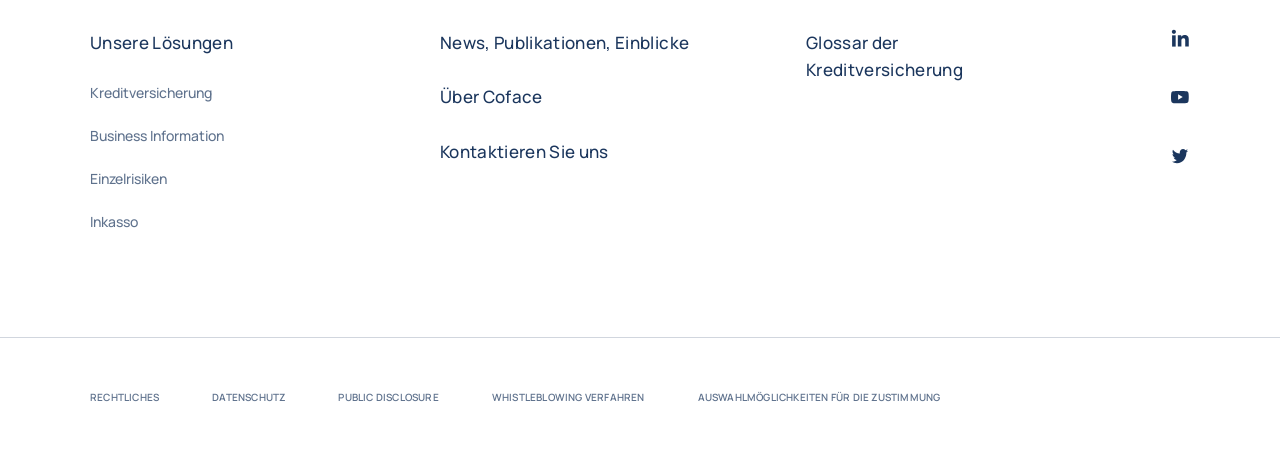Answer the question in one word or a short phrase:
How many social media links are available on the webpage?

3